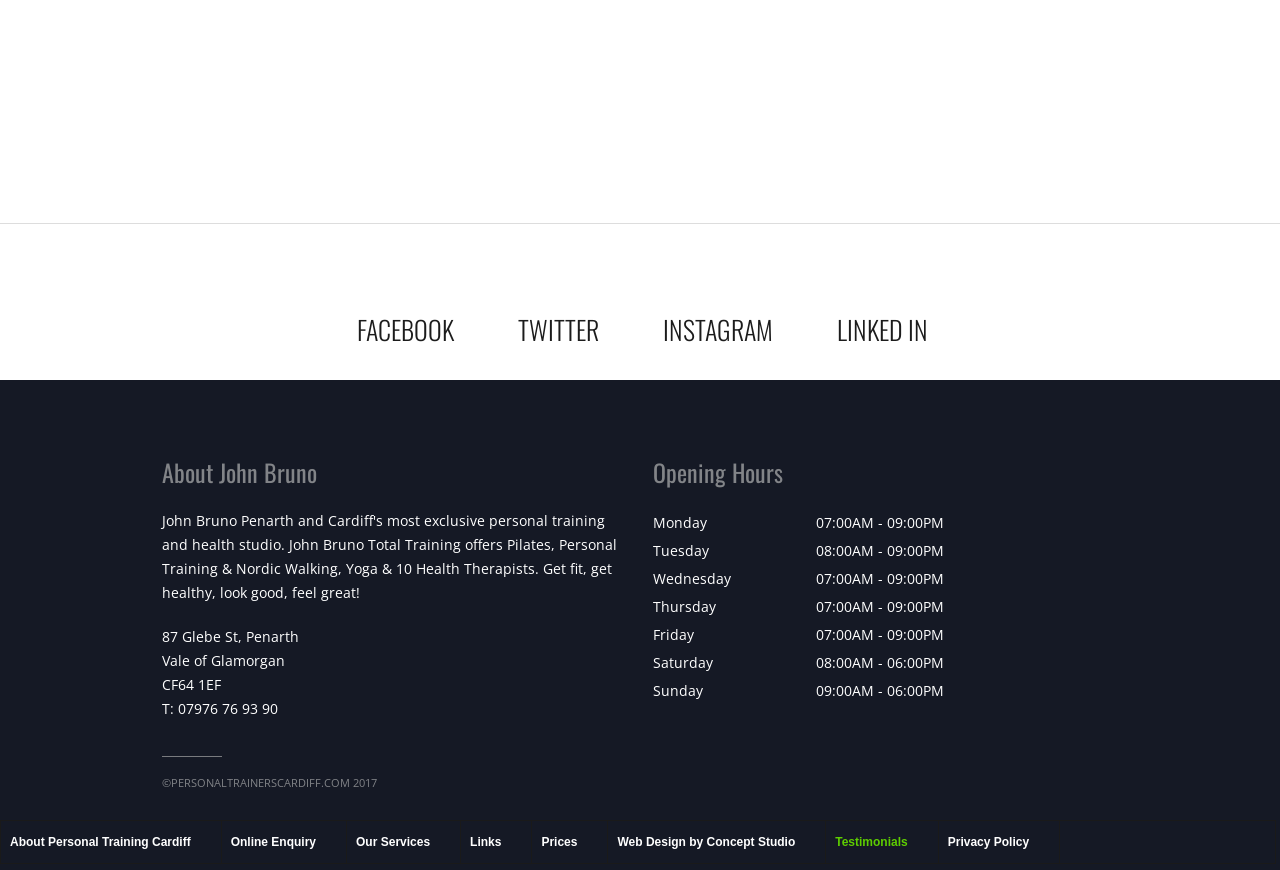What are the opening hours on Monday?
Using the information from the image, answer the question thoroughly.

The webpage has a section 'Opening Hours' which lists the days of the week along with their corresponding timings. For Monday, the timings are 07:00AM - 09:00PM.